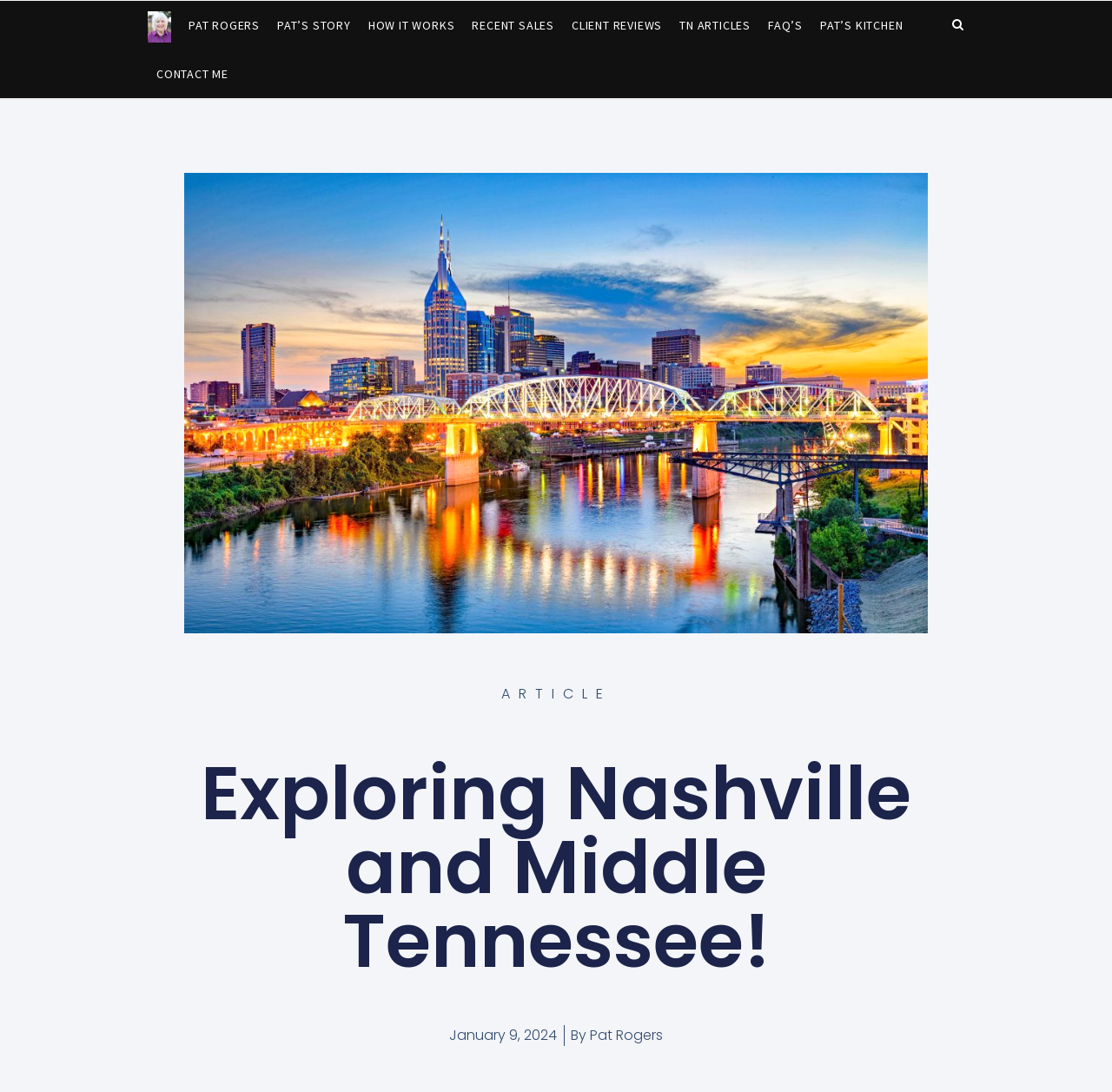Please locate the bounding box coordinates of the element's region that needs to be clicked to follow the instruction: "Contact Pat Rogers". The bounding box coordinates should be provided as four float numbers between 0 and 1, i.e., [left, top, right, bottom].

[0.133, 0.045, 0.213, 0.09]